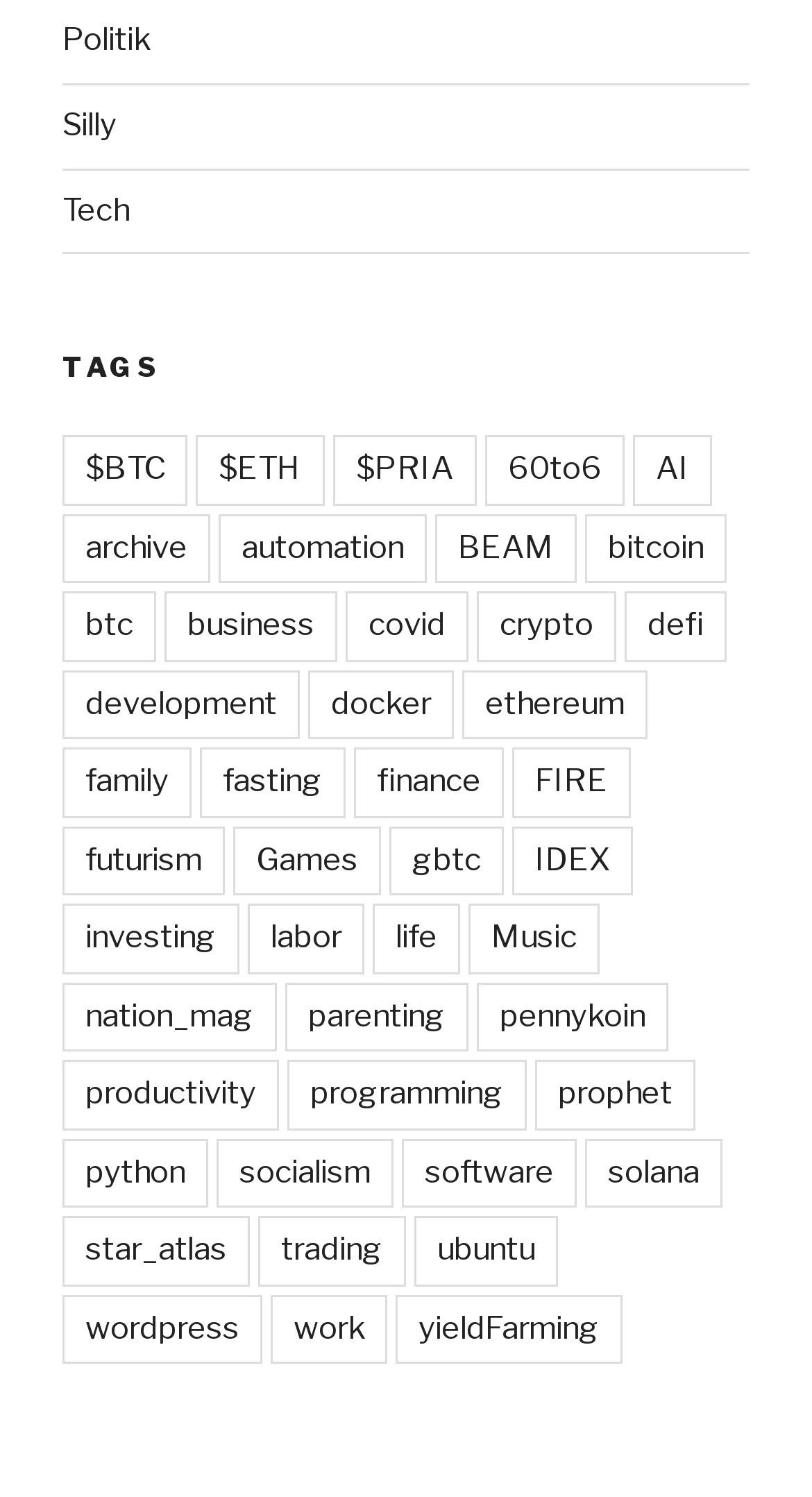Show me the bounding box coordinates of the clickable region to achieve the task as per the instruction: "Browse the 'python' topic".

[0.077, 0.76, 0.256, 0.807]